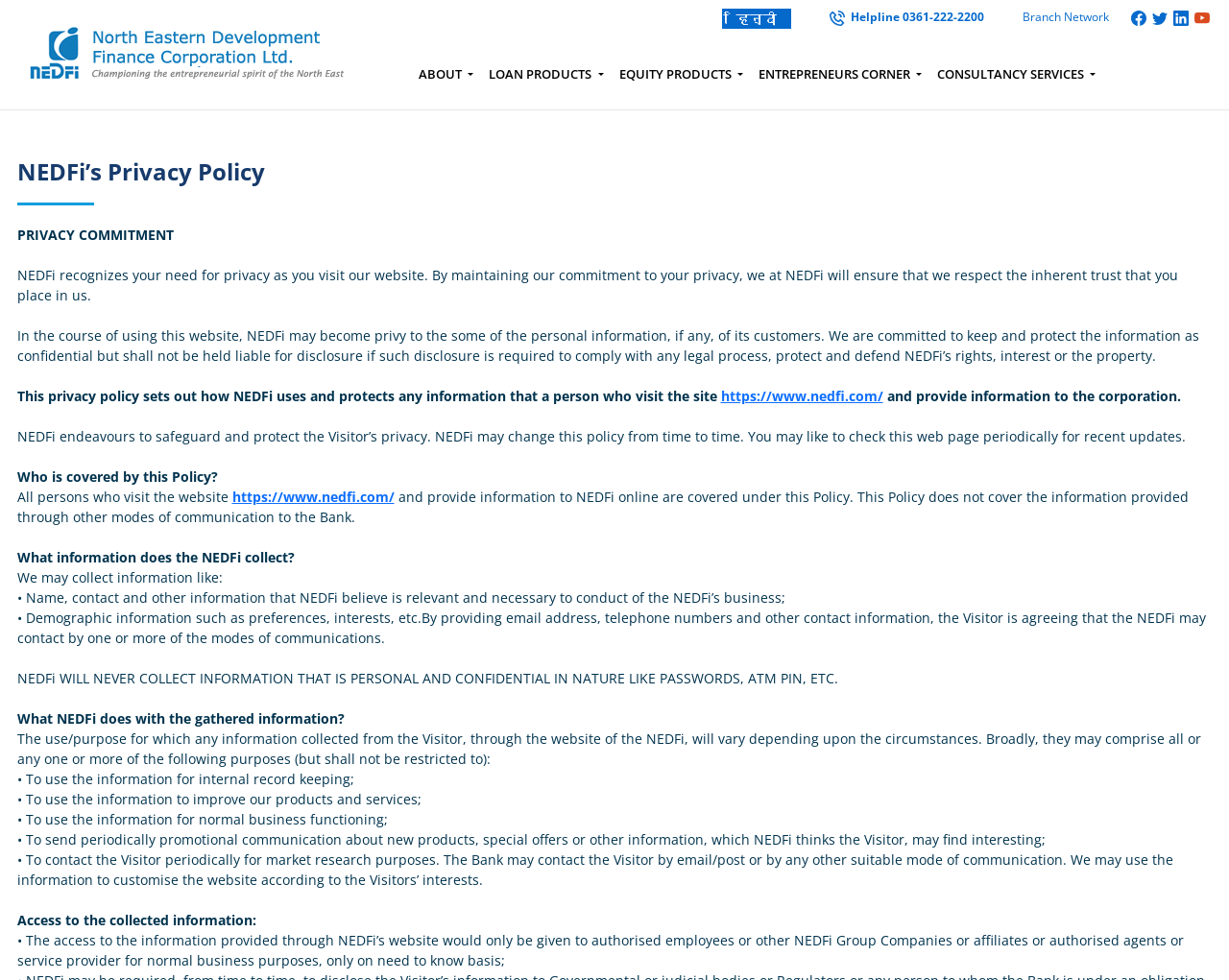Please identify the bounding box coordinates of the area that needs to be clicked to follow this instruction: "Click the ABOUT link".

[0.334, 0.053, 0.392, 0.1]